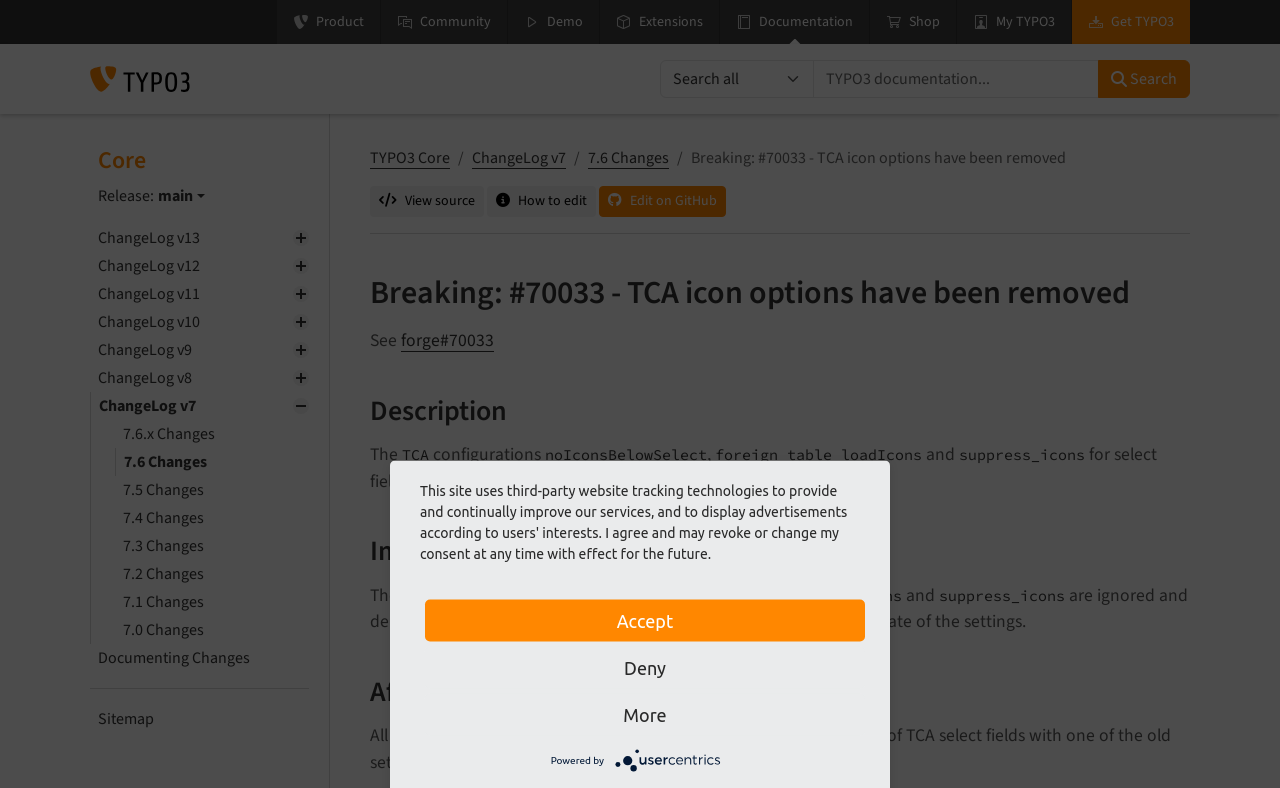Find the bounding box coordinates of the element to click in order to complete the given instruction: "Search for TYPO3 documentation."

[0.858, 0.076, 0.93, 0.124]